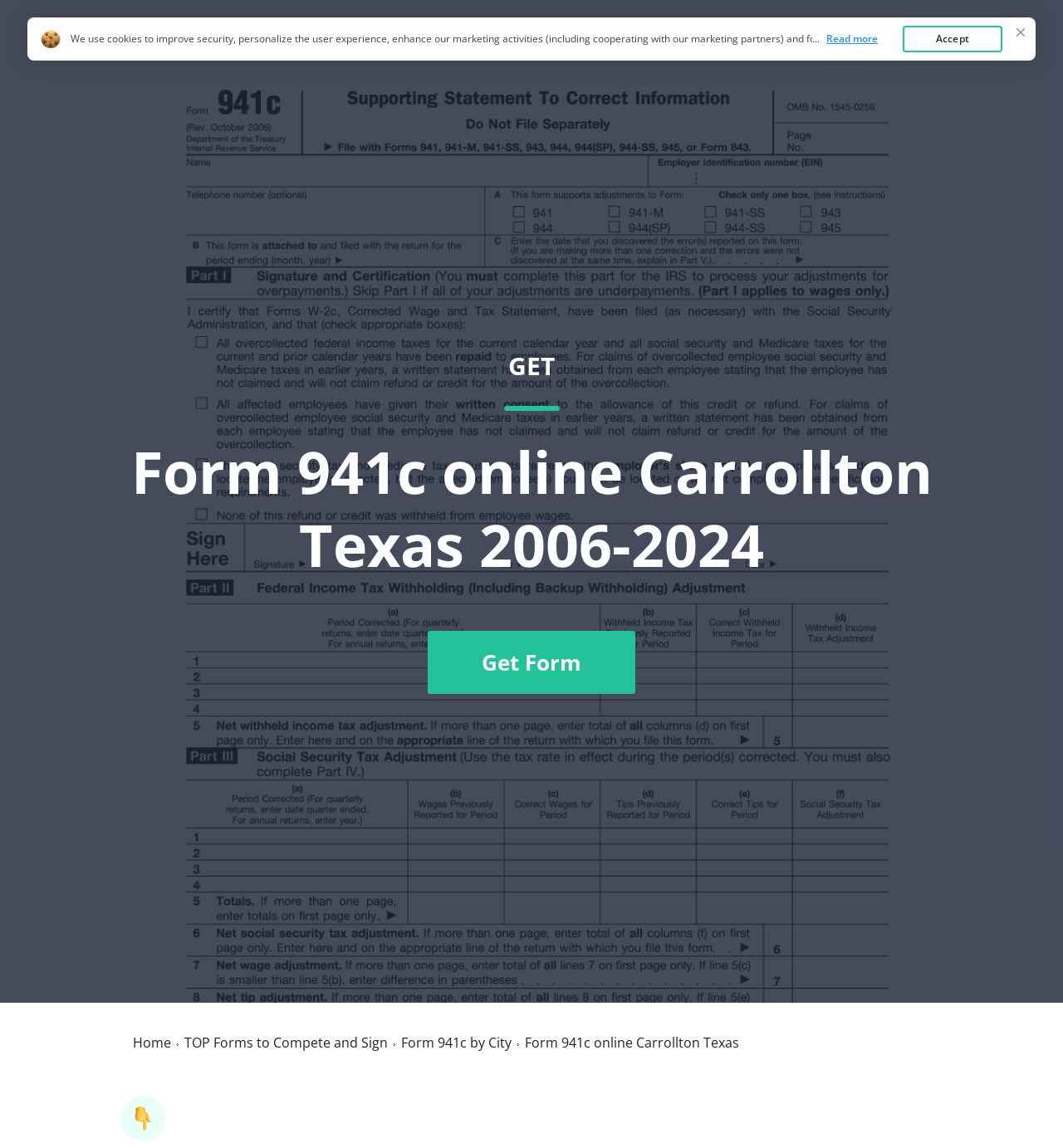Please find the bounding box coordinates of the section that needs to be clicked to achieve this instruction: "Click on the 'HOME' link".

None